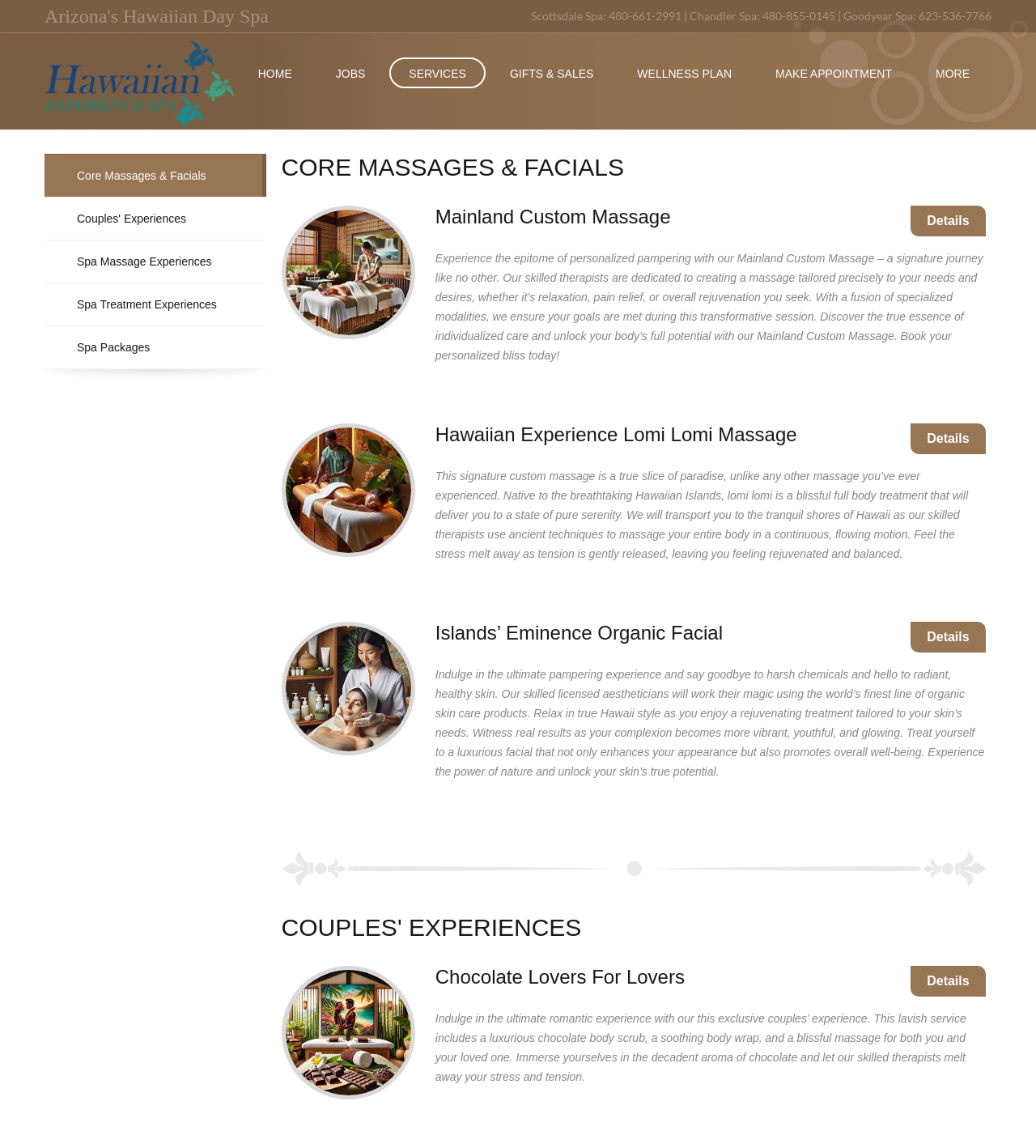What is the purpose of the 'Make Appointment' link?
Using the visual information, answer the question in a single word or phrase.

To book an appointment